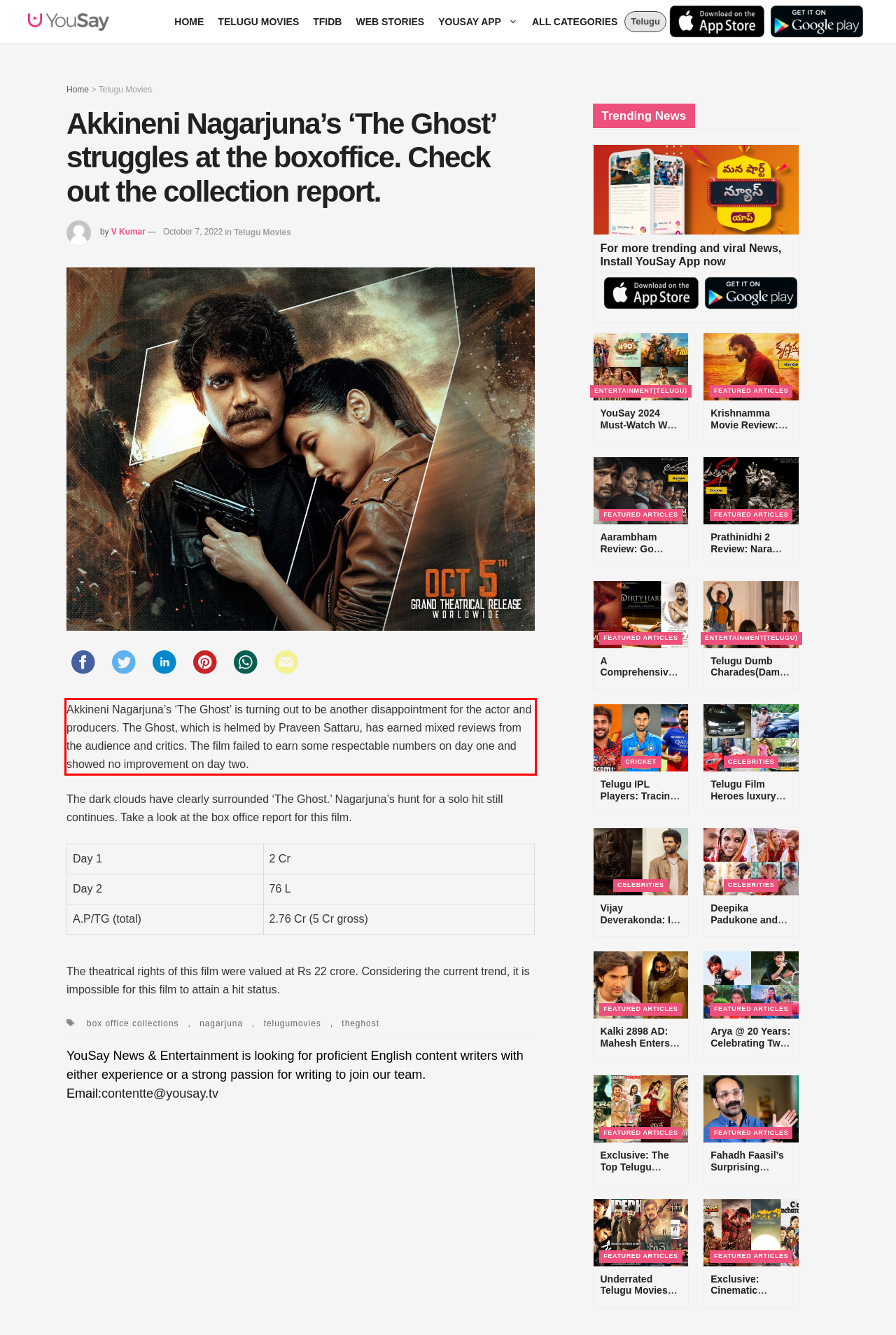Within the screenshot of the webpage, there is a red rectangle. Please recognize and generate the text content inside this red bounding box.

Akkineni Nagarjuna’s ‘The Ghost’ is turning out to be another disappointment for the actor and producers. The Ghost, which is helmed by Praveen Sattaru, has earned mixed reviews from the audience and critics. The film failed to earn some respectable numbers on day one and showed no improvement on day two.